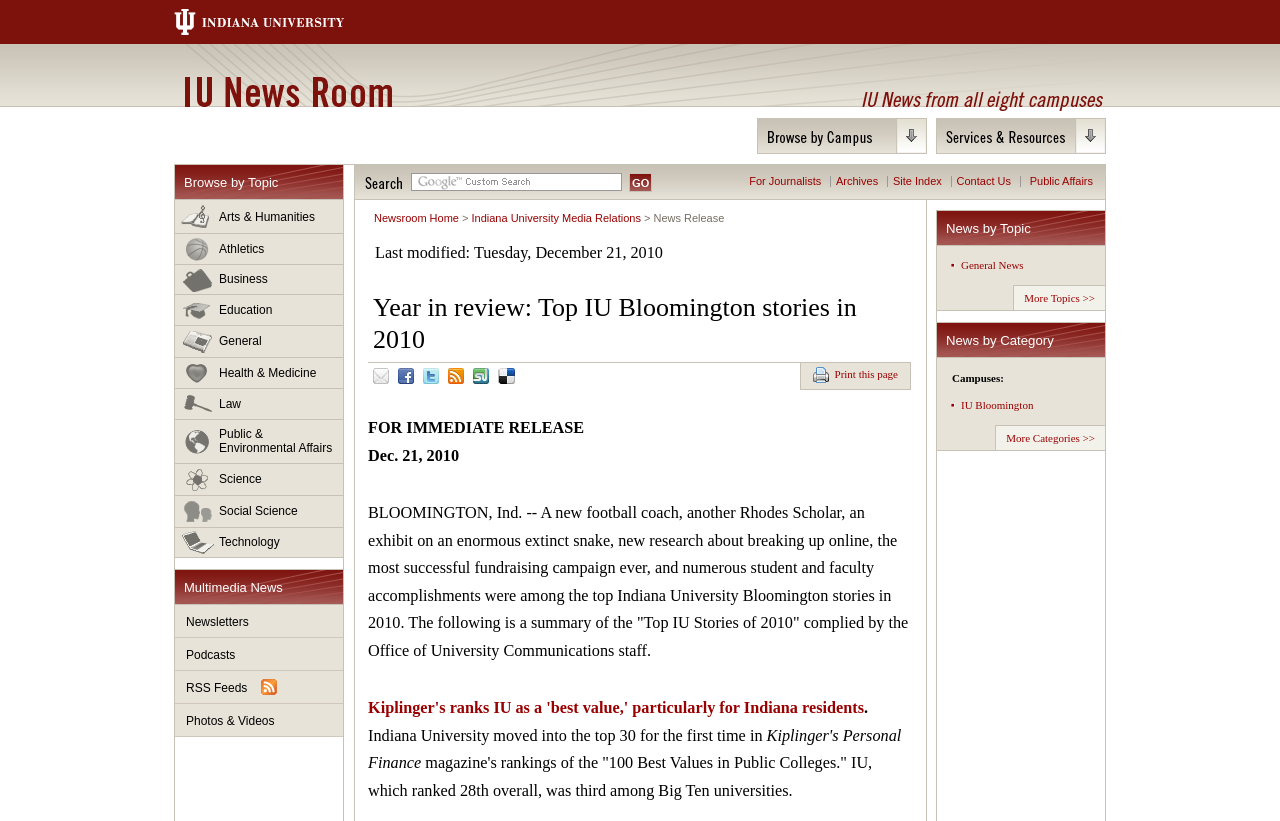What is the name of the university?
Look at the screenshot and respond with one word or a short phrase.

Indiana University